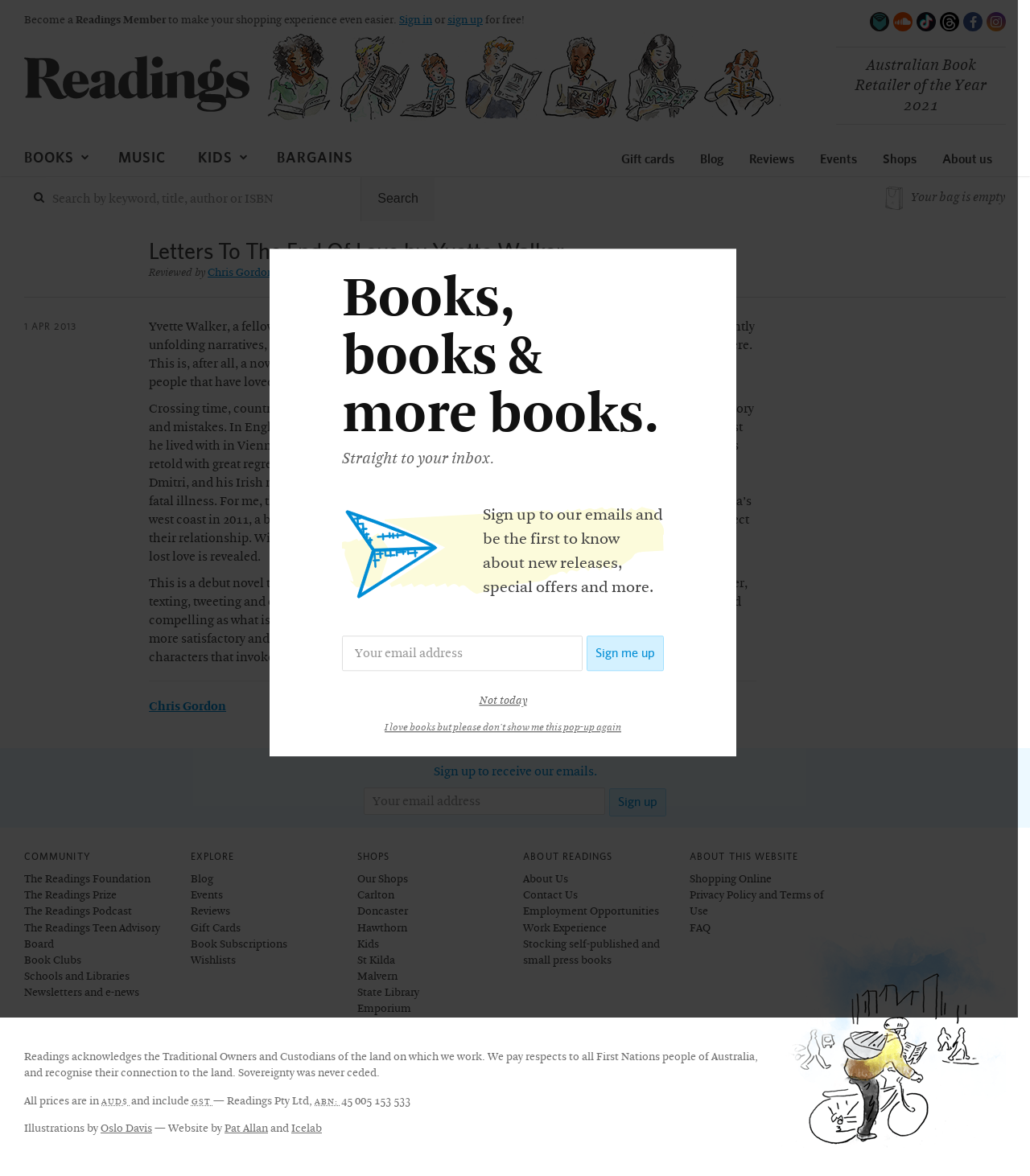Identify the bounding box coordinates for the UI element described as follows: Chris Gordon. Use the format (top-left x, top-left y, bottom-right x, bottom-right y) and ensure all values are floating point numbers between 0 and 1.

[0.145, 0.595, 0.22, 0.606]